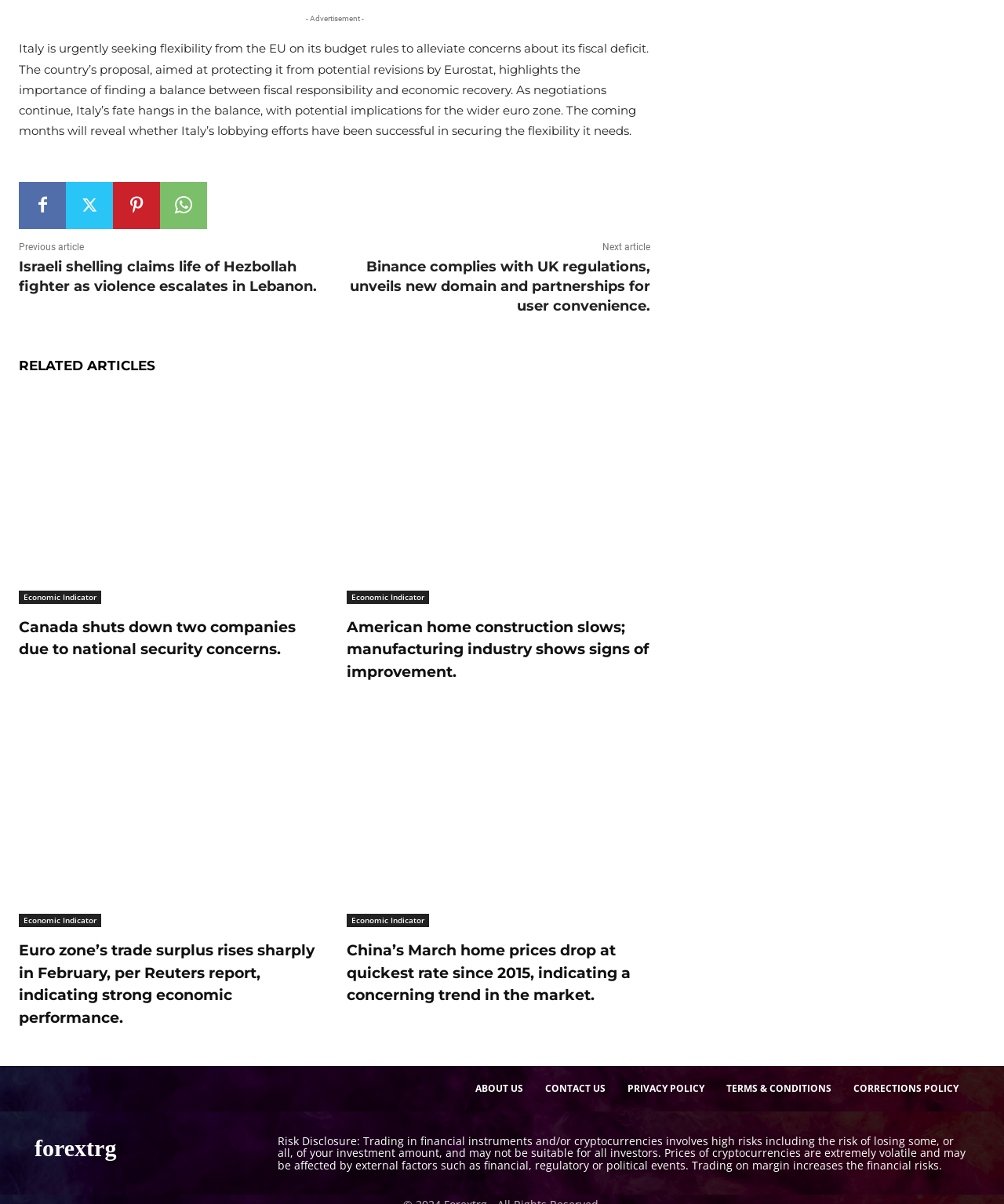Determine the bounding box for the UI element that matches this description: "Economic Indicator".

[0.019, 0.49, 0.101, 0.501]